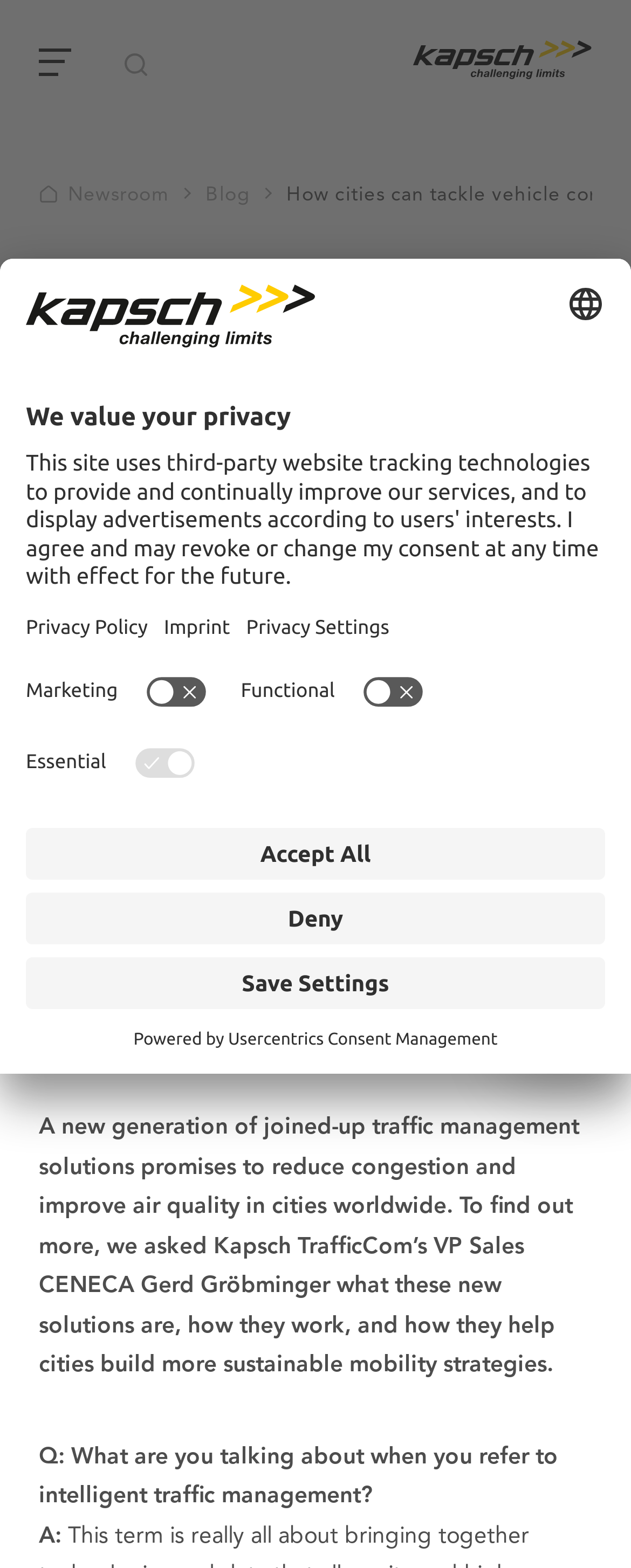Kindly determine the bounding box coordinates for the area that needs to be clicked to execute this instruction: "Contact us".

[0.795, 0.602, 0.974, 0.674]